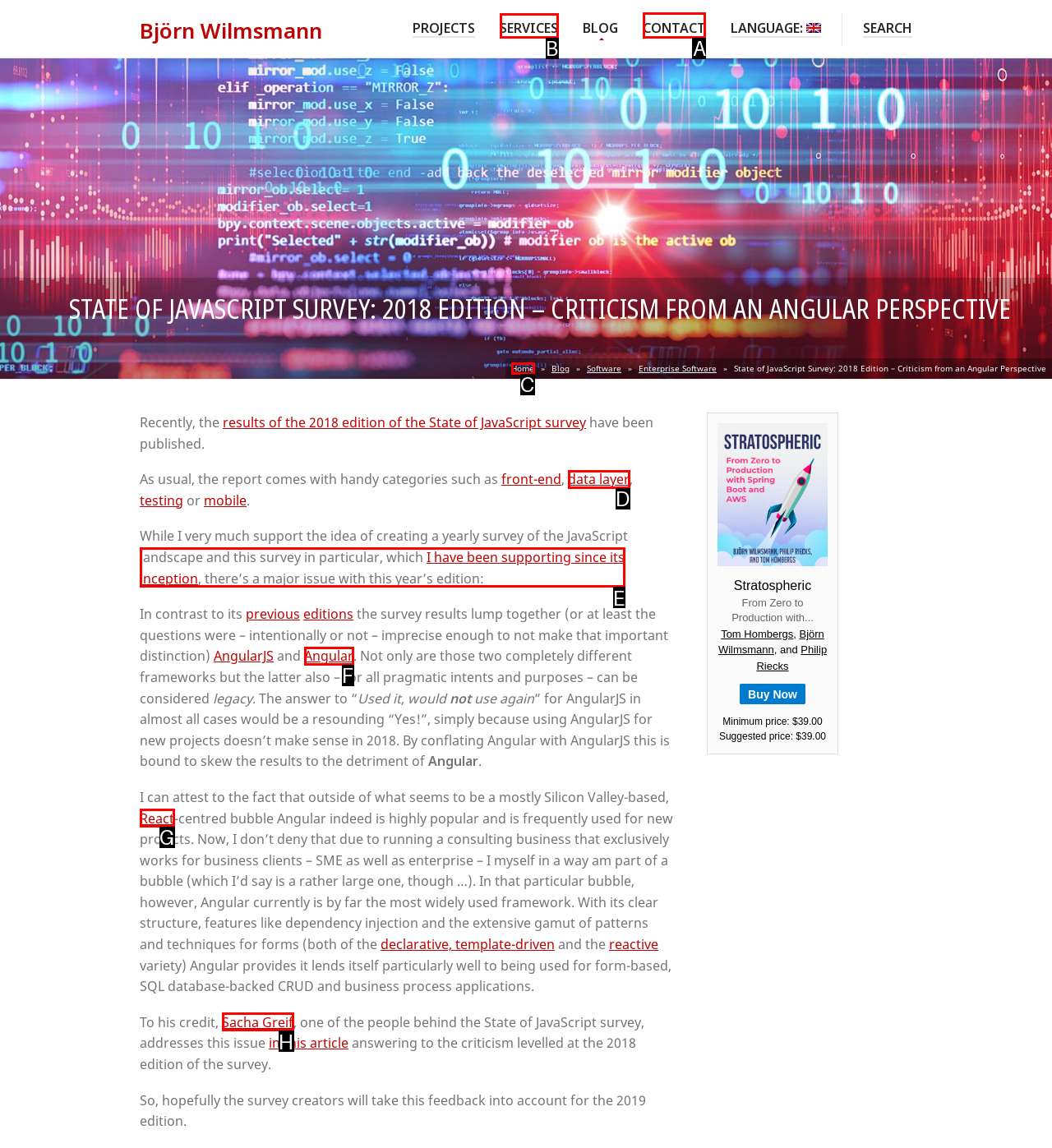Select the correct UI element to click for this task: Search for something.
Answer using the letter from the provided options.

None